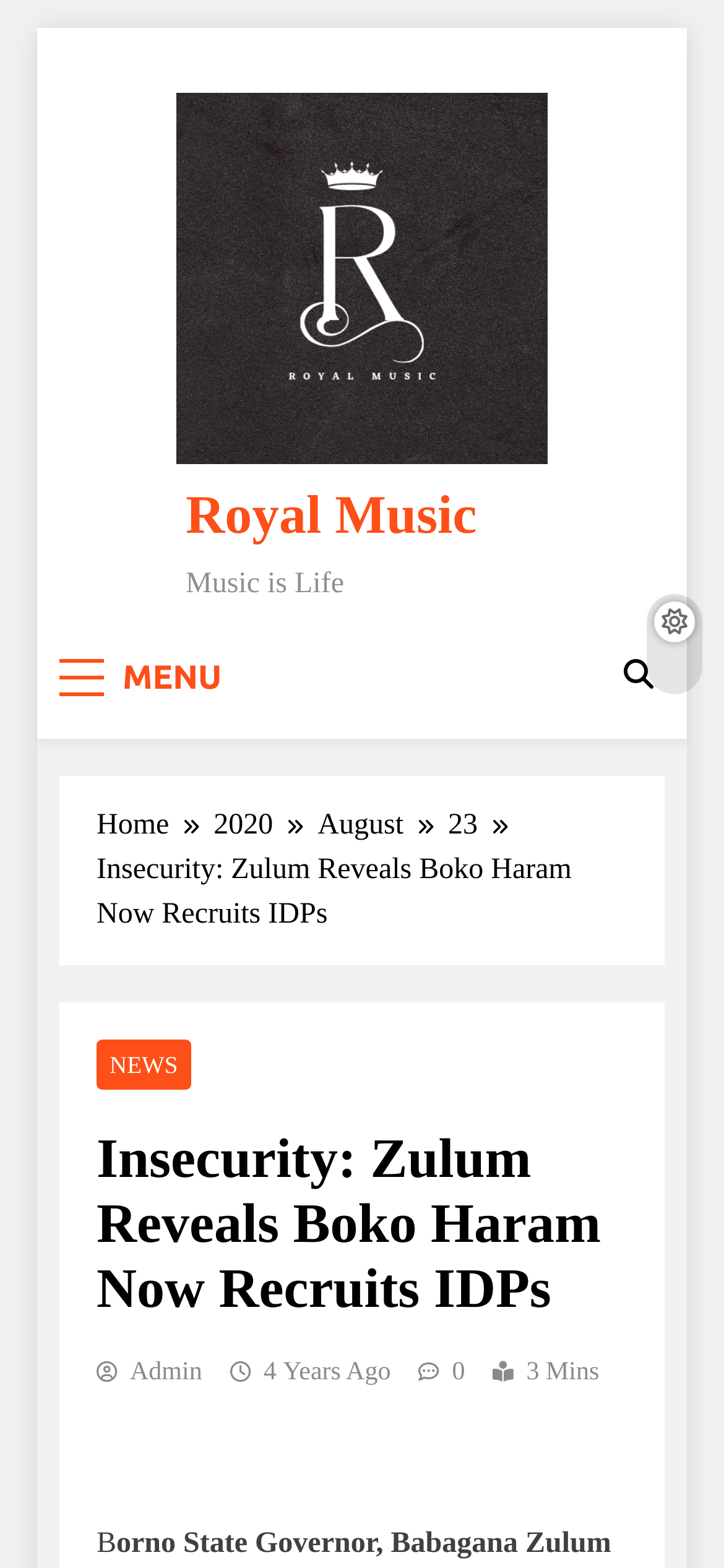What is the breadcrumb trail of the current article?
Answer the question with as much detail as possible.

I found the breadcrumb trail of the current article by looking at the navigation bar, where I saw a series of links 'Home', '2020', 'August', and '23', which form the breadcrumb trail of the current article.